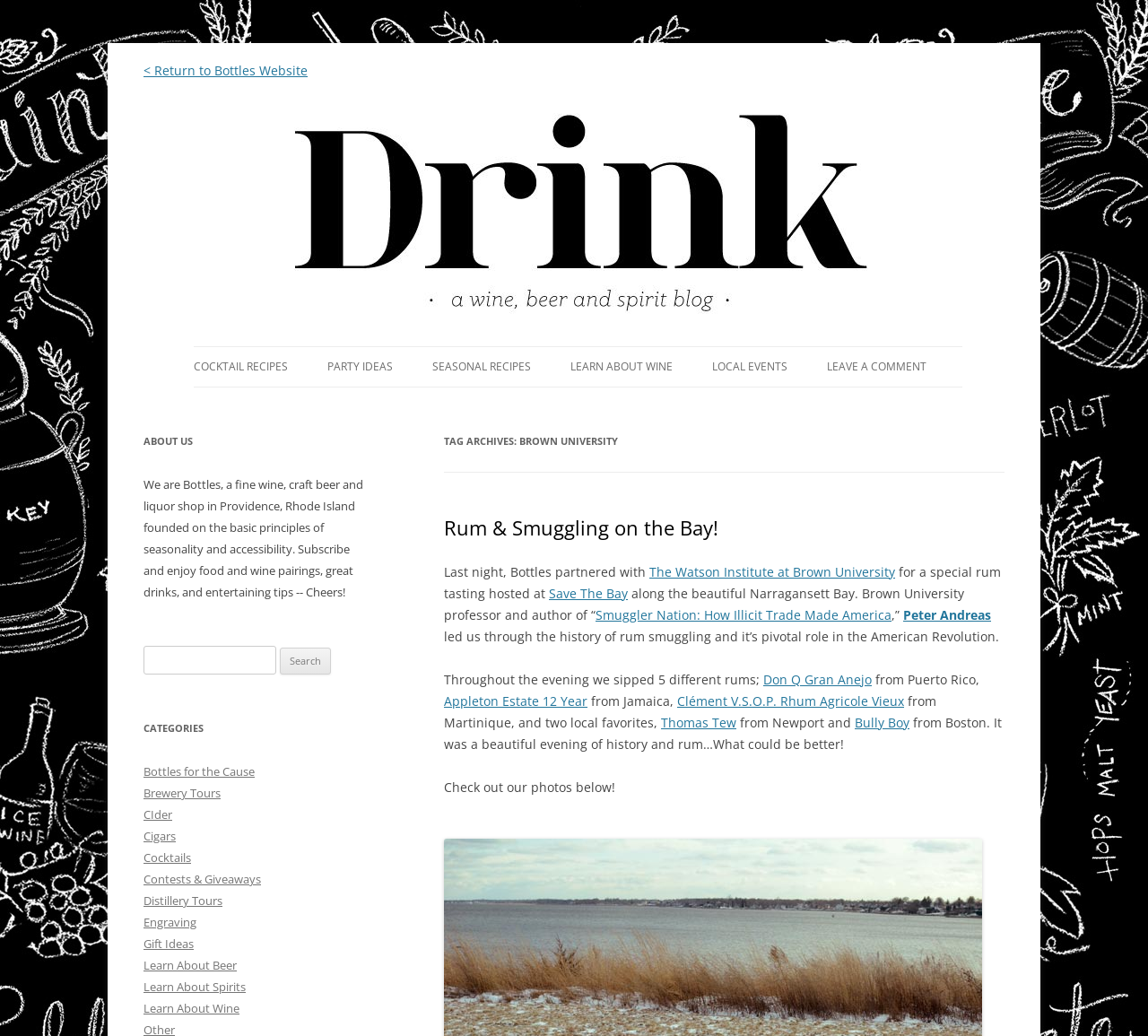What is the name of the professor who led the rum tasting event?
Please look at the screenshot and answer using one word or phrase.

Peter Andreas